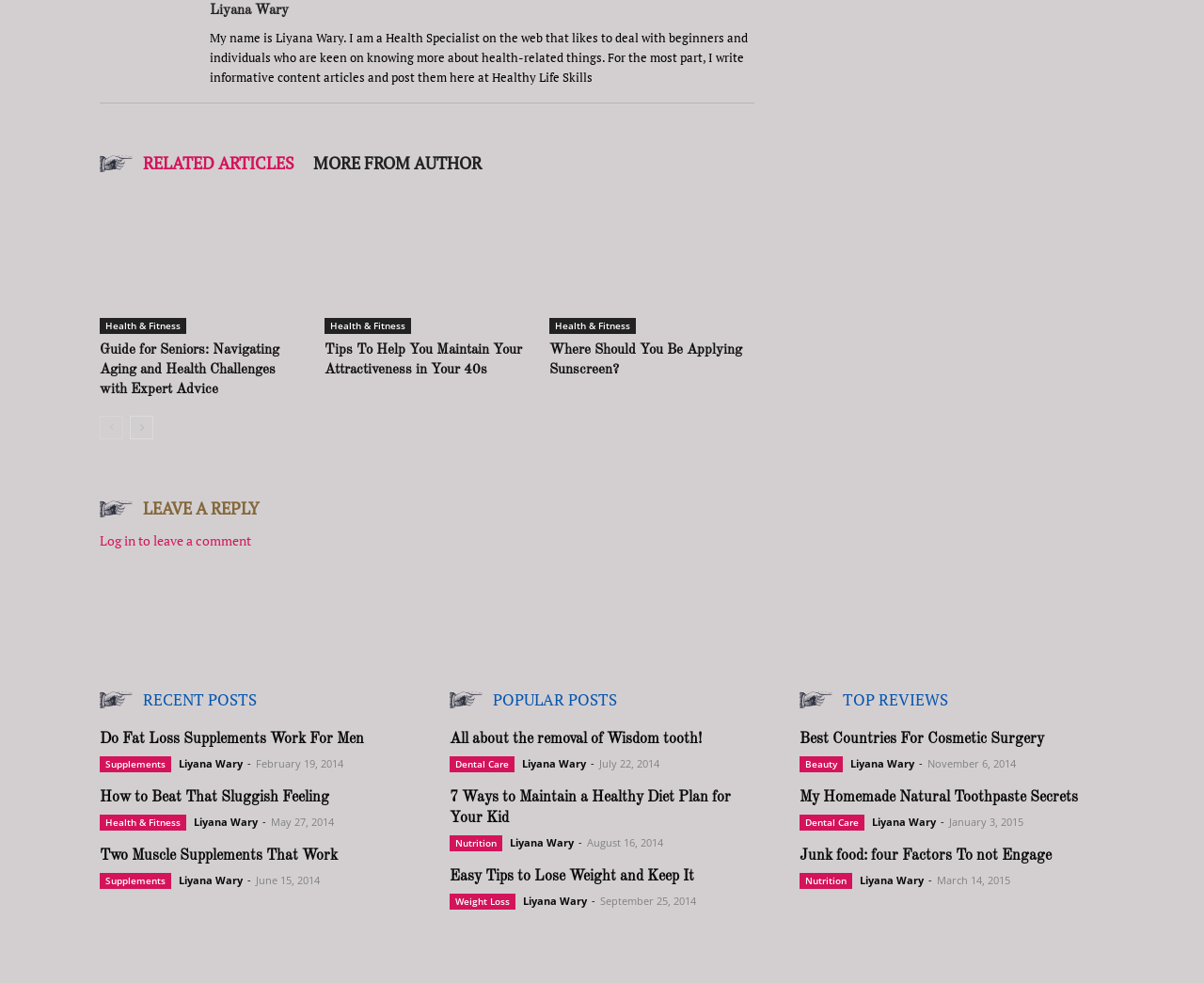Answer this question in one word or a short phrase: What is the date of the article 'Easy Tips to Lose Weight and Keep It'?

September 25, 2014